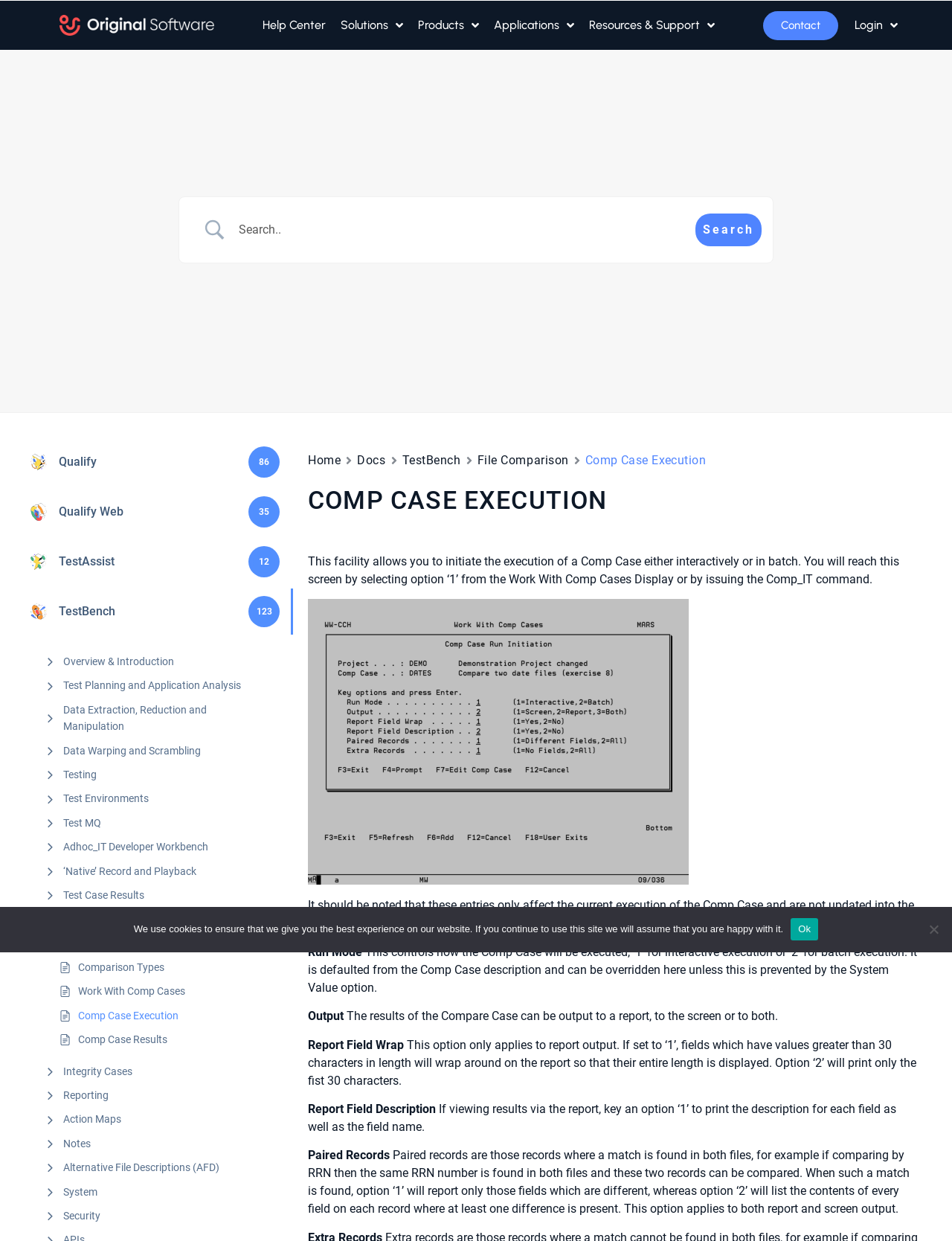Use a single word or phrase to respond to the question:
What is the default output for the Compare Case results?

Report and screen